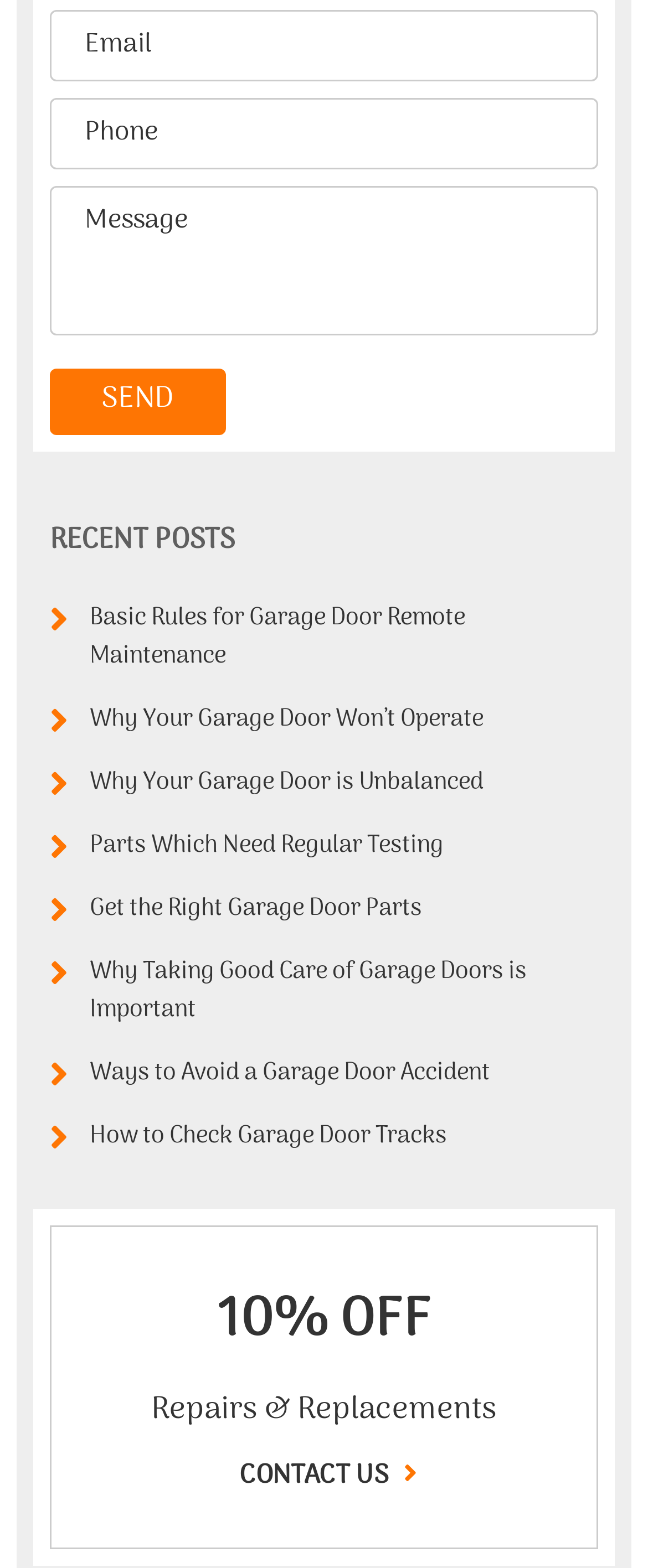Answer this question in one word or a short phrase: What is the purpose of the 'SEND' button?

To send a message